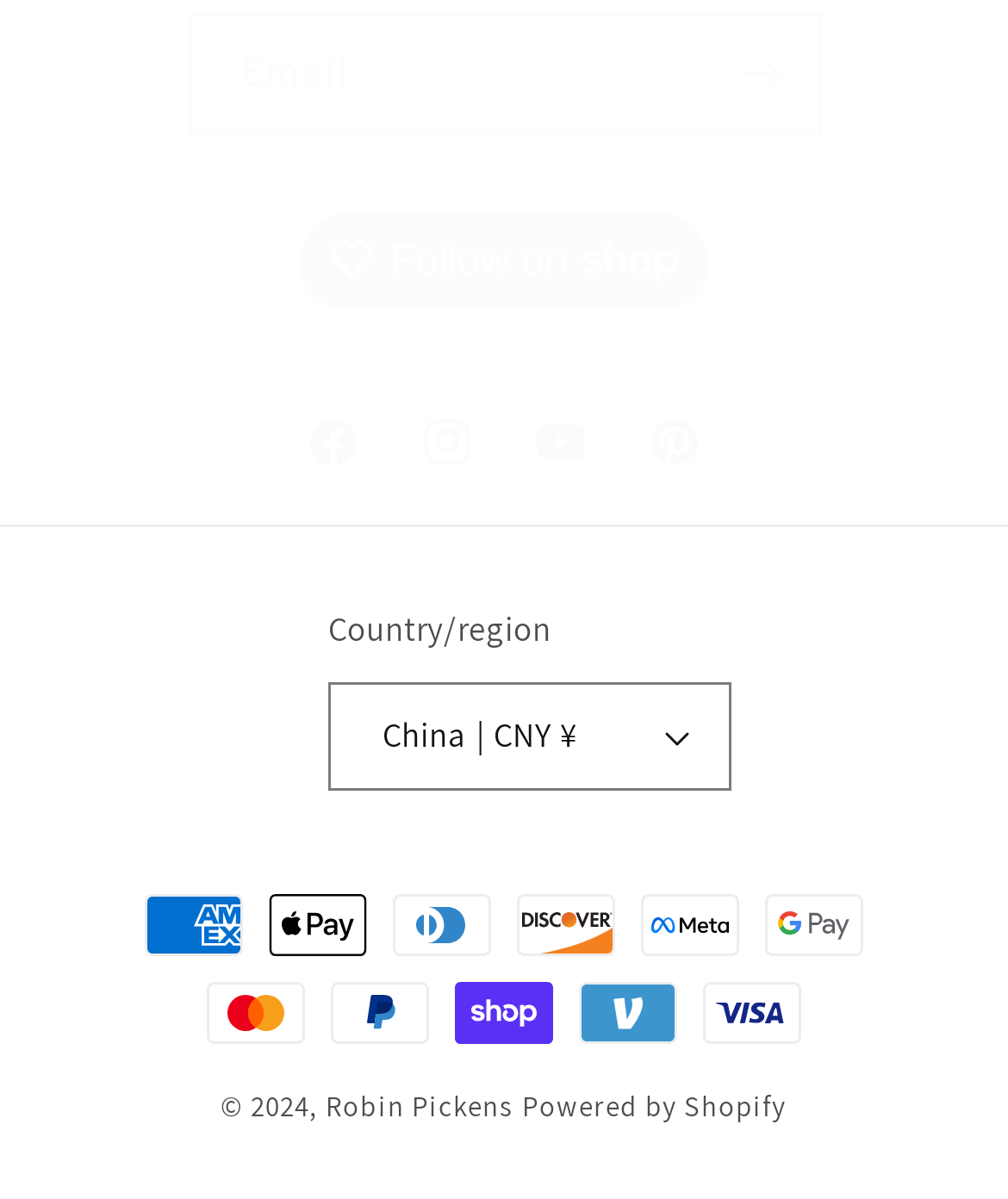Identify the bounding box coordinates for the element you need to click to achieve the following task: "Subscribe to newsletter". Provide the bounding box coordinates as four float numbers between 0 and 1, in the form [left, top, right, bottom].

[0.699, 0.011, 0.812, 0.113]